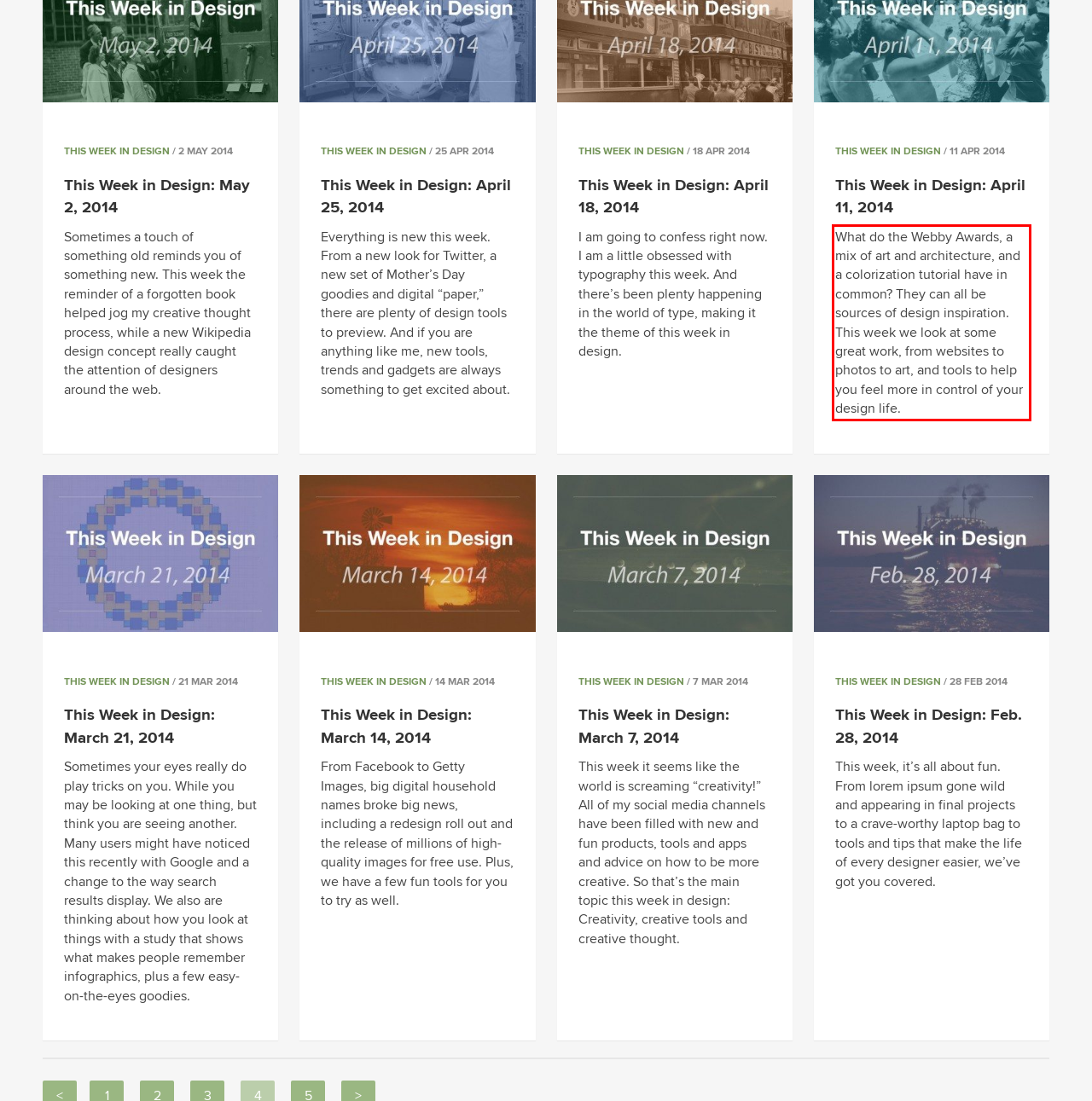Analyze the webpage screenshot and use OCR to recognize the text content in the red bounding box.

What do the Webby Awards, a mix of art and architecture, and a colorization tutorial have in common? They can all be sources of design inspiration. This week we look at some great work, from websites to photos to art, and tools to help you feel more in control of your design life.